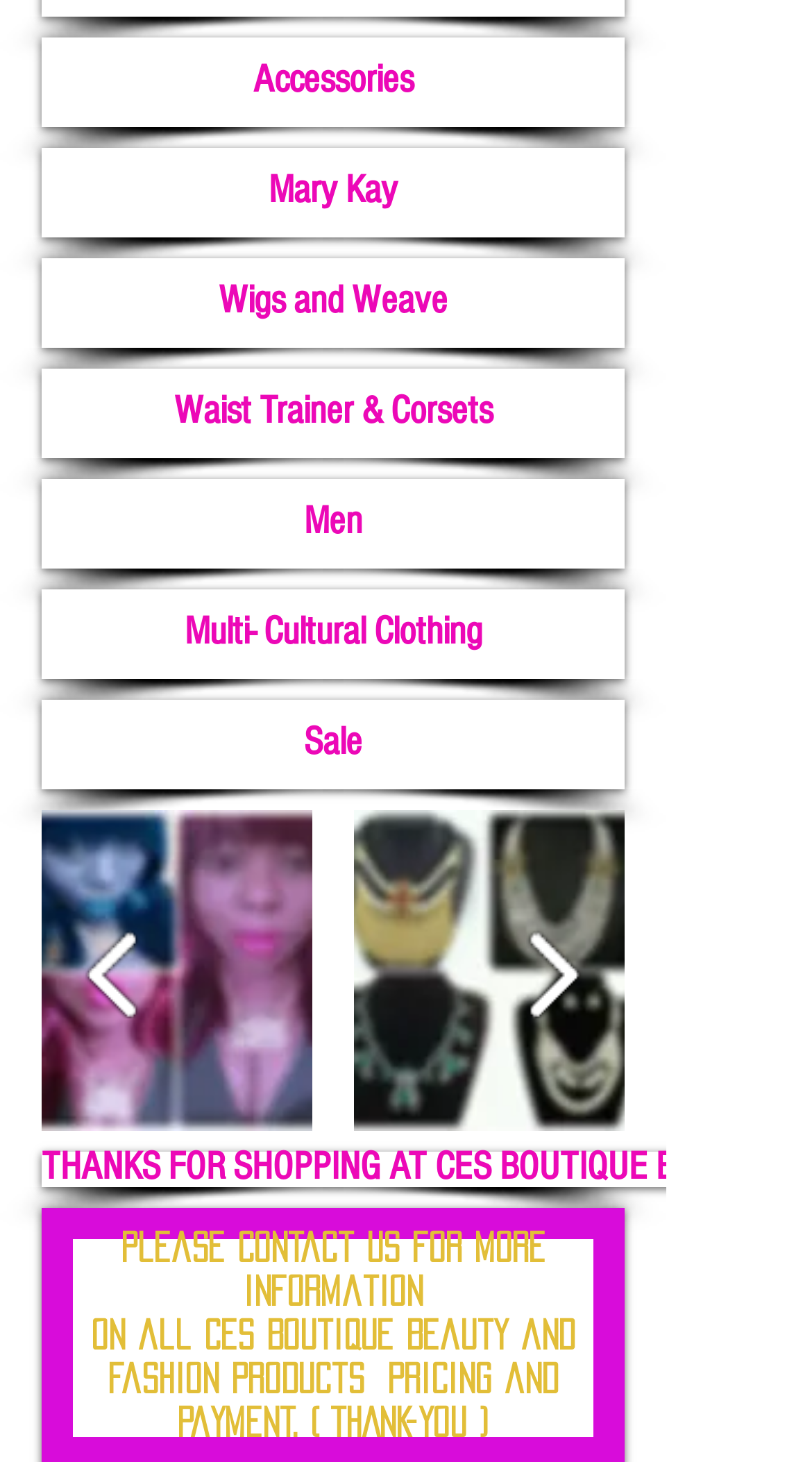Provide a brief response using a word or short phrase to this question:
What is the text below the grid gallery?

Please contact us for more information